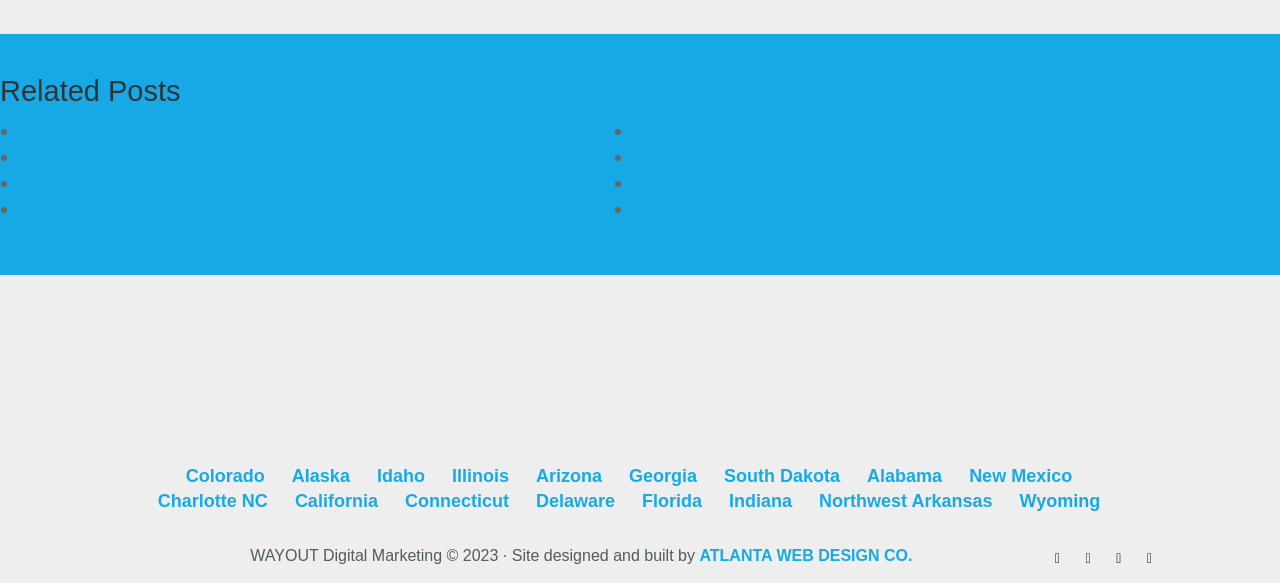Use the details in the image to answer the question thoroughly: 
Who designed and built the website?

I read the text at the bottom of the page that says 'Site designed and built by ATLANTA WEB DESIGN CO.' to find the answer.